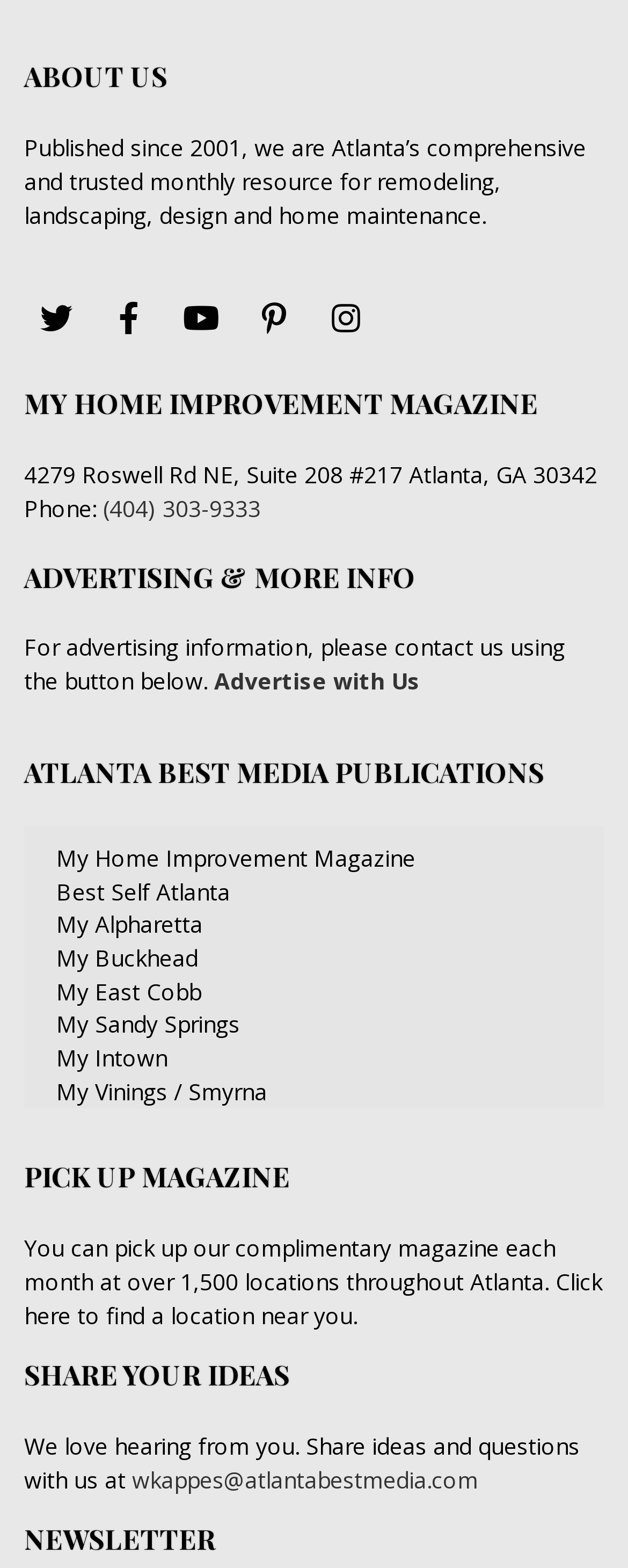Pinpoint the bounding box coordinates of the clickable element needed to complete the instruction: "go to the office hours". The coordinates should be provided as four float numbers between 0 and 1: [left, top, right, bottom].

None